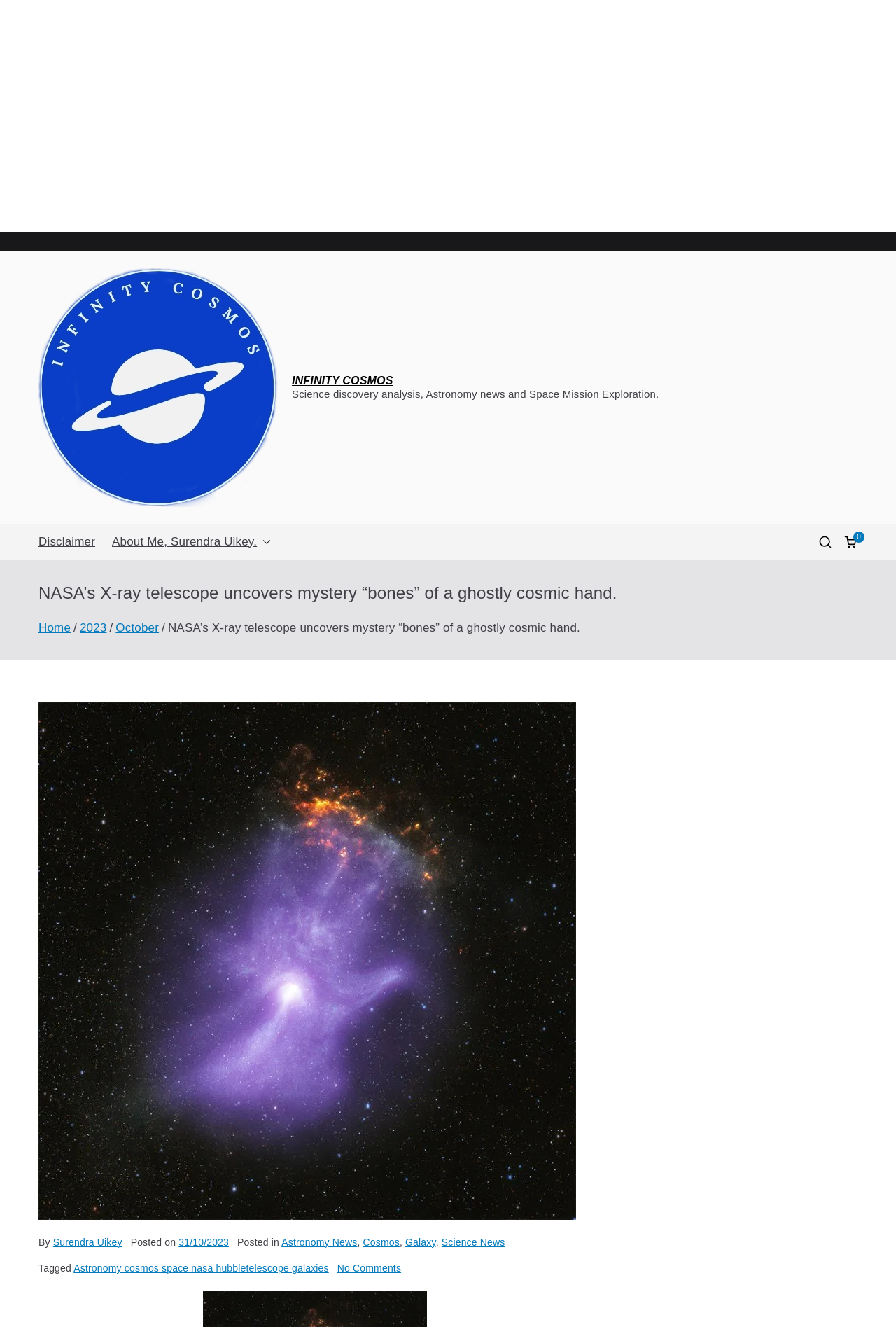Carefully examine the image and provide an in-depth answer to the question: What is the date of the article?

I found the answer by examining the link element with the text '31/10/2023' which is accompanied by the text 'Posted on', indicating that it is the date of the article.